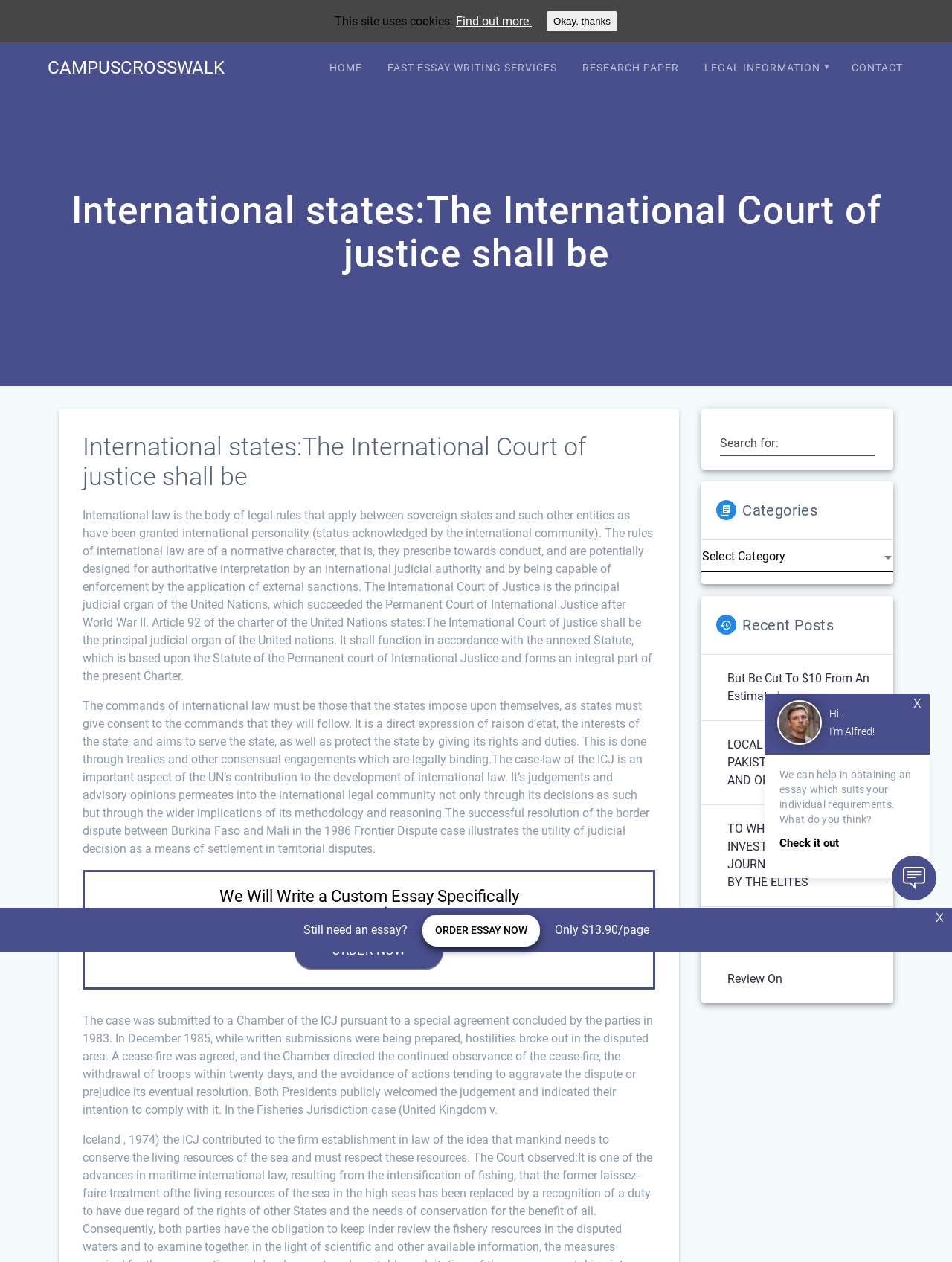Bounding box coordinates are to be given in the format (top-left x, top-left y, bottom-right x, bottom-right y). All values must be floating point numbers between 0 and 1. Provide the bounding box coordinate for the UI element described as: Terms & Conditions

[0.729, 0.104, 0.886, 0.135]